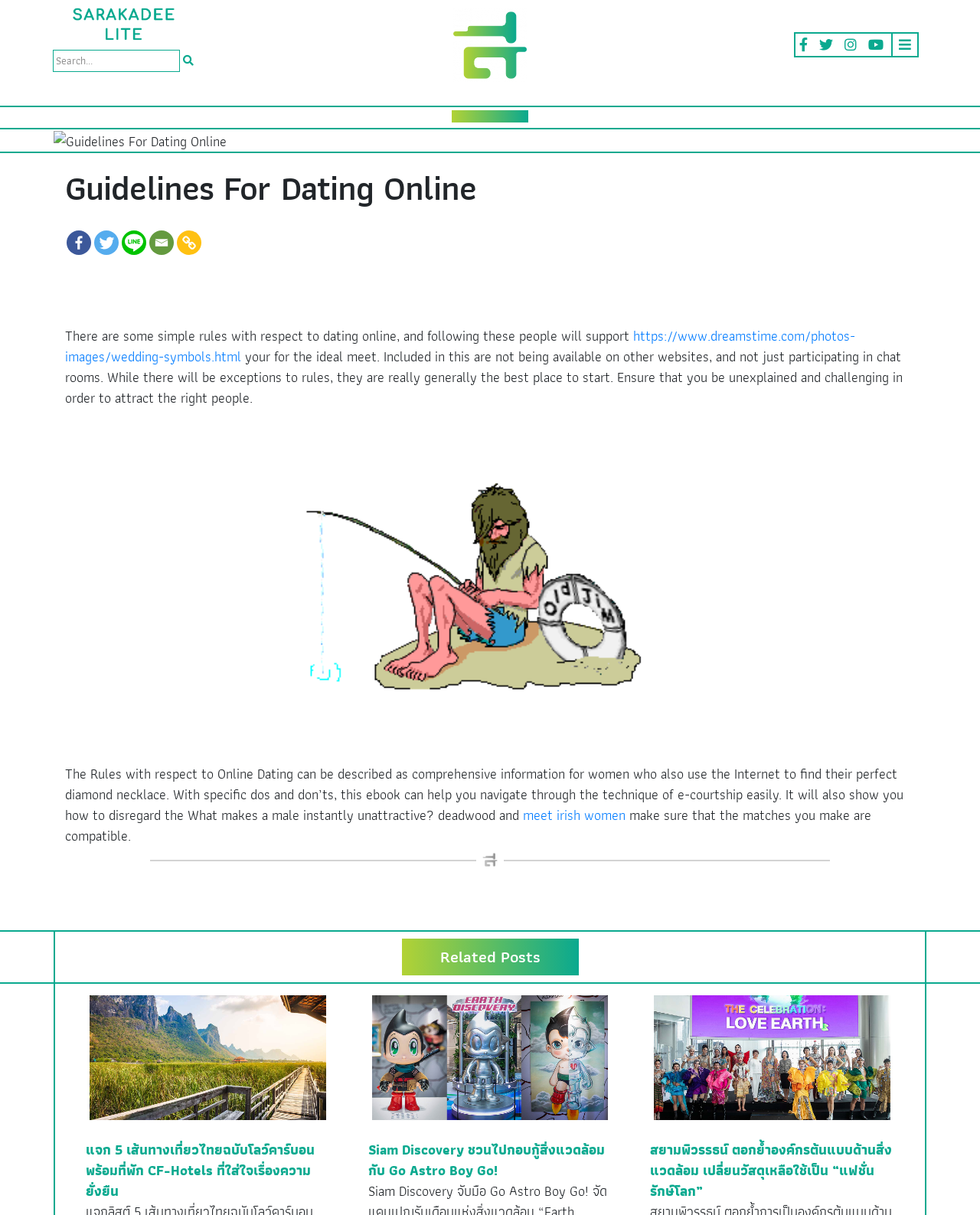From the details in the image, provide a thorough response to the question: What is the theme of the links listed under 'Related Posts'?

The links listed under 'Related Posts' appear to be related to travel and environmental sustainability, with titles such as 'แจก 5 เส้นทางเที่ยวไทยฉบับโลว์คาร์บอน พร้อมที่พัก CF-Hotels ที่ใส่ใจเรื่องความยั่งยืน' and 'สยามพิวรรธน์ ตอกย้ำองค์กรต้นแบบด้านสิ่งแวดล้อม เปลี่ยนวัสดุเหลือใช้เป็น “แฟชั่นรักษ์โลก”'.